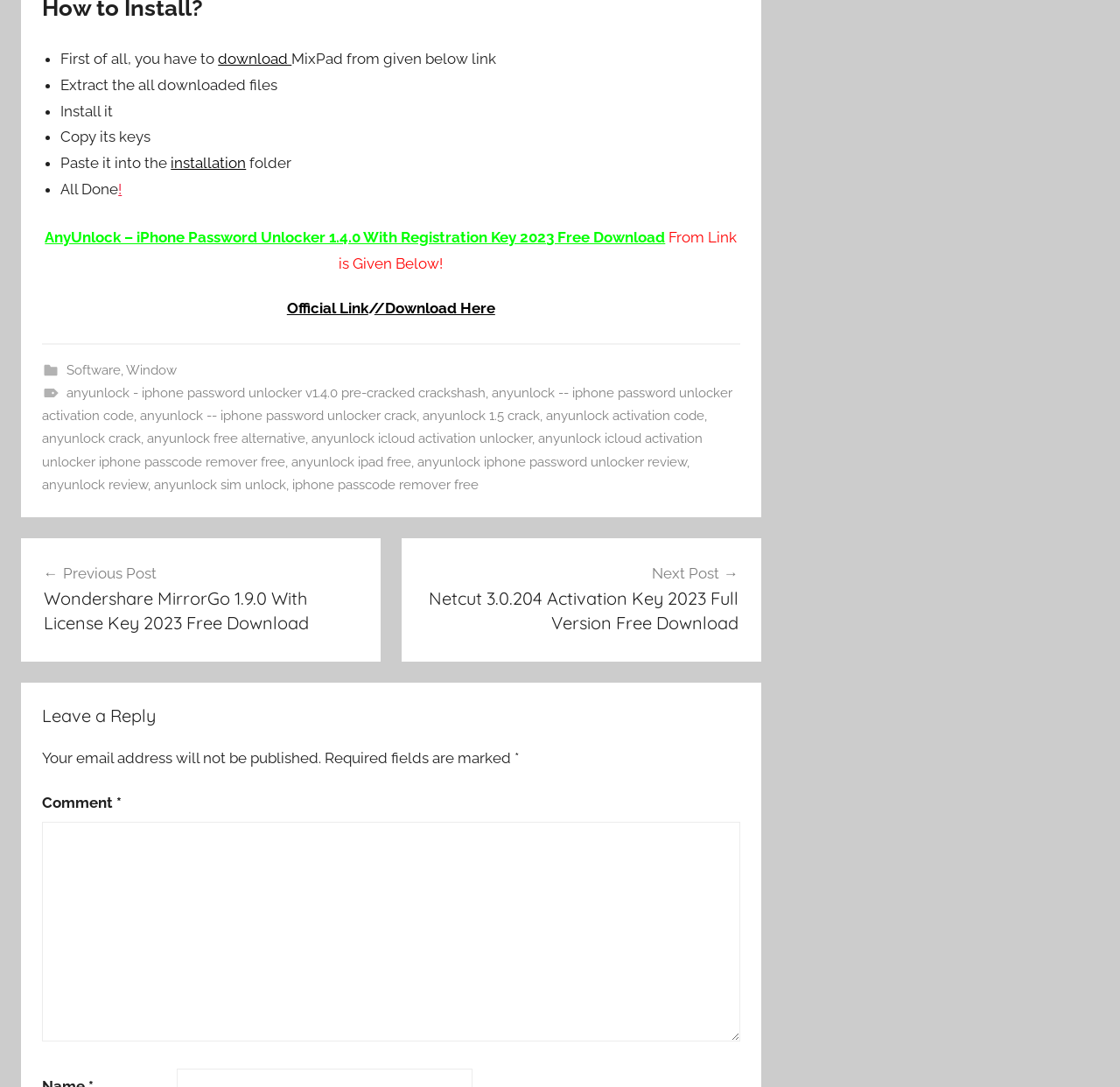Indicate the bounding box coordinates of the clickable region to achieve the following instruction: "Visit Official Link."

[0.256, 0.275, 0.329, 0.291]